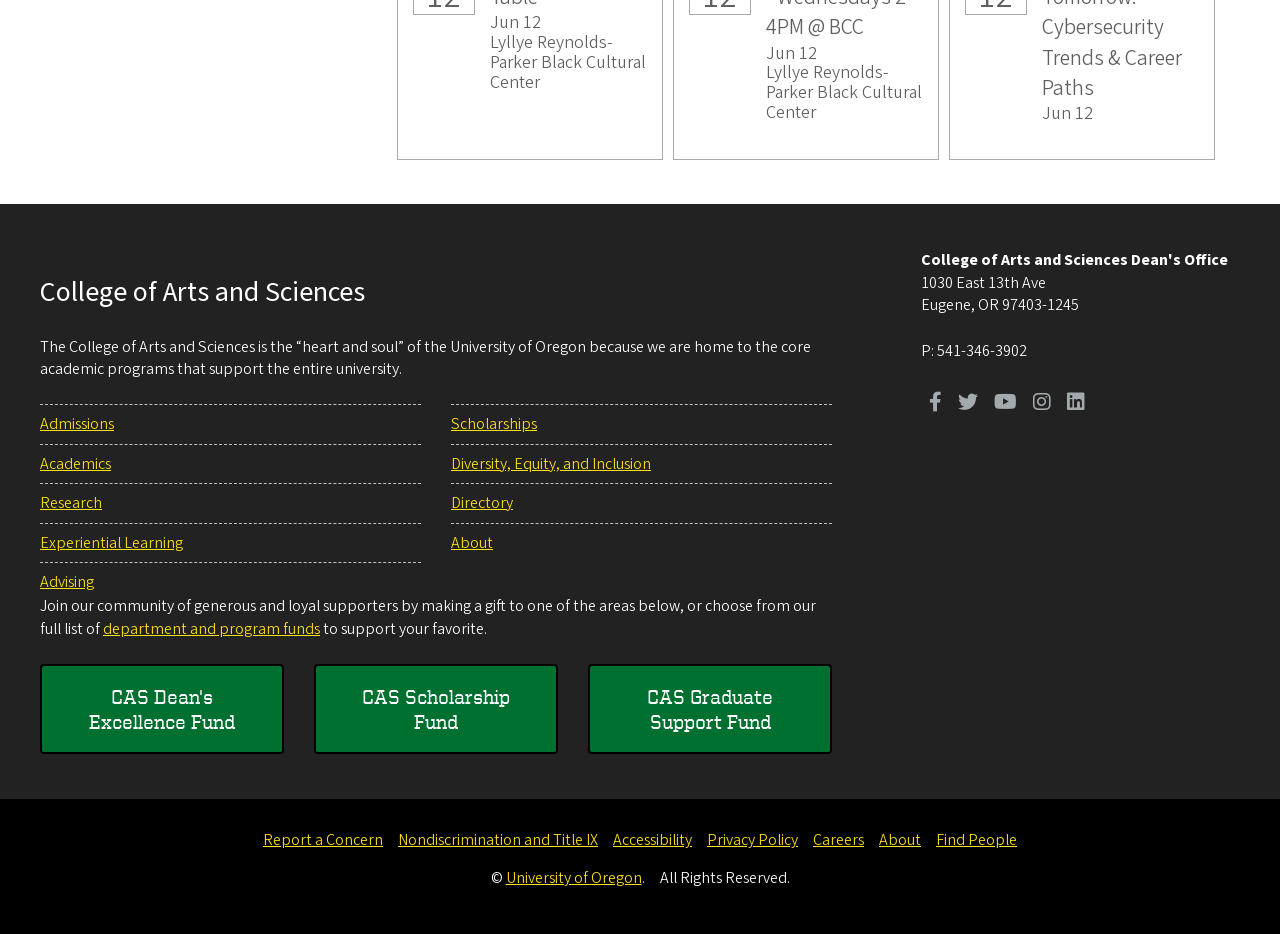Given the webpage screenshot, identify the bounding box of the UI element that matches this description: "aria-label="Visit us on LinkedIn"".

[0.827, 0.421, 0.854, 0.444]